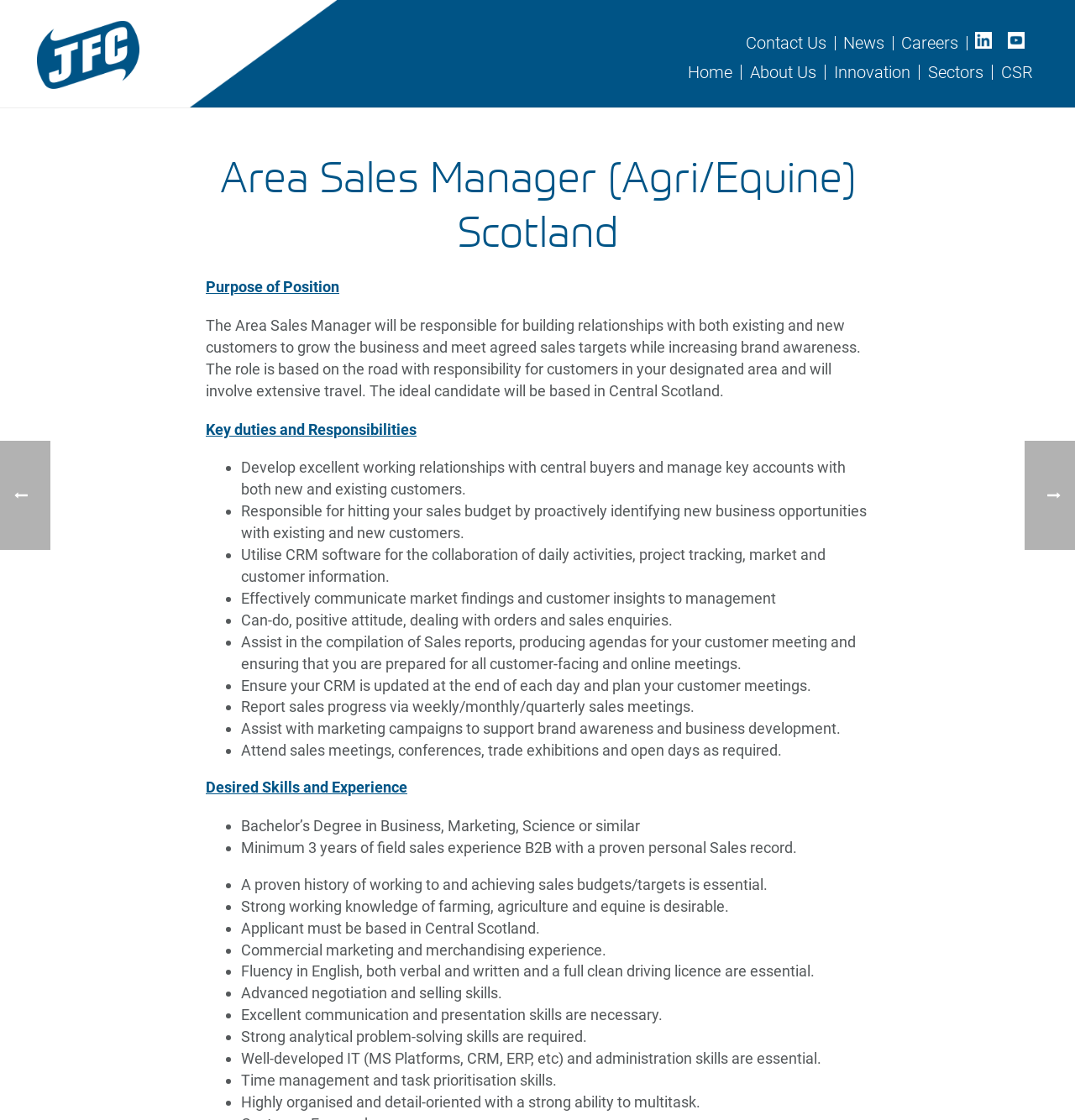What is the job title of the position described on this webpage?
Ensure your answer is thorough and detailed.

The job title is mentioned in the heading 'Area Sales Manager (Agri/Equine) Scotland' at the top of the webpage, which indicates that the webpage is describing a job opening for an Area Sales Manager position.